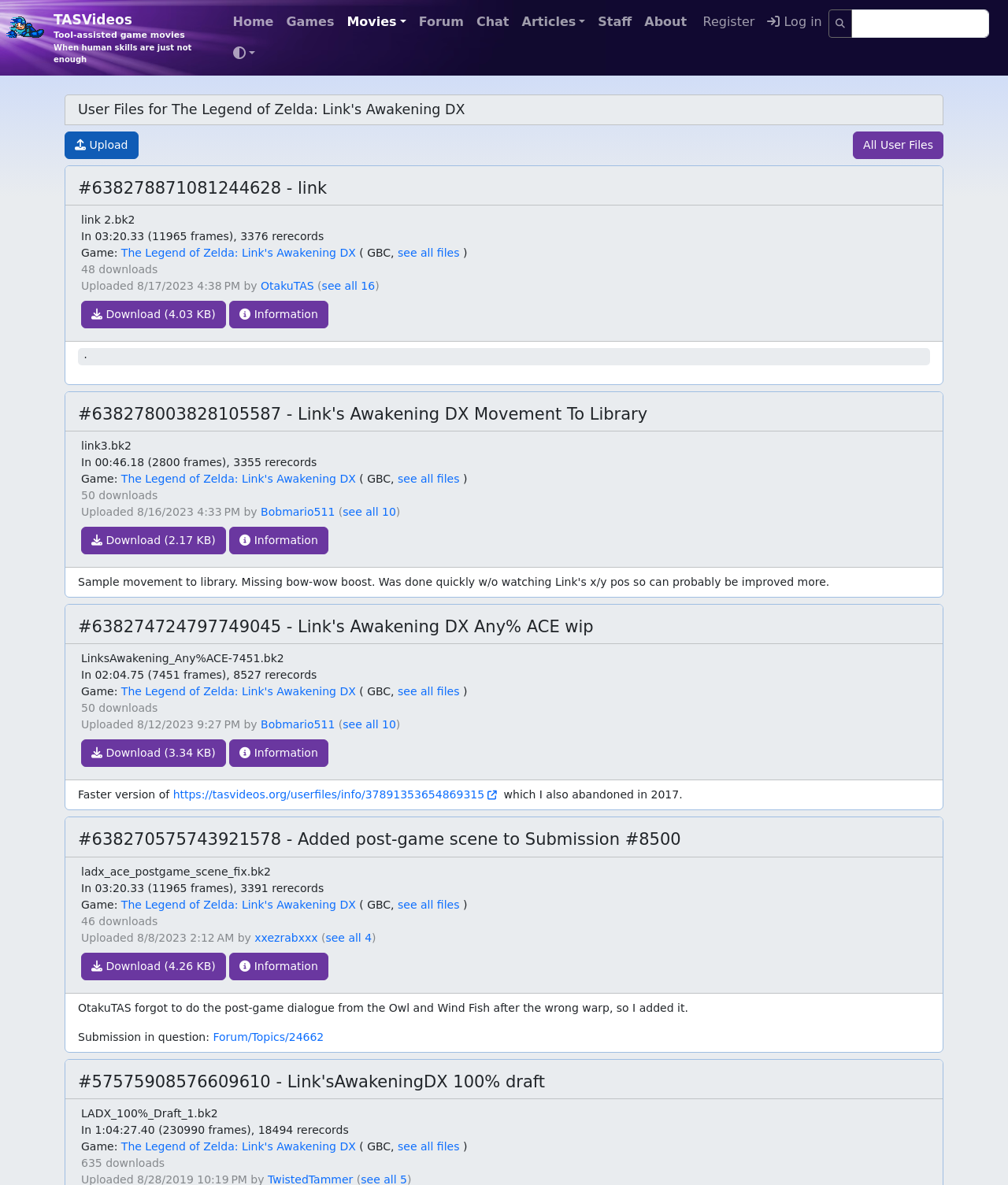Pinpoint the bounding box coordinates of the clickable area necessary to execute the following instruction: "View all user files". The coordinates should be given as four float numbers between 0 and 1, namely [left, top, right, bottom].

[0.846, 0.111, 0.936, 0.134]